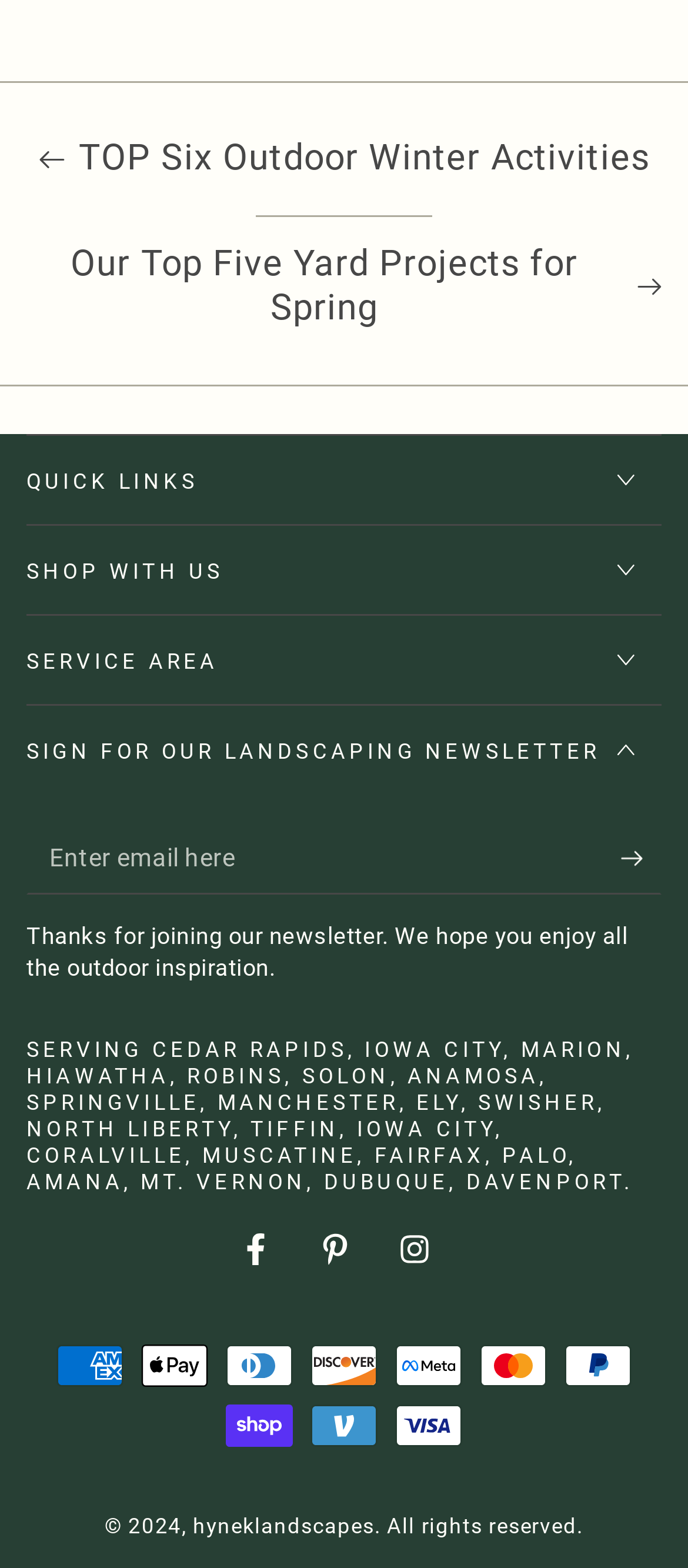What is the copyright year?
Based on the visual, give a brief answer using one word or a short phrase.

2024